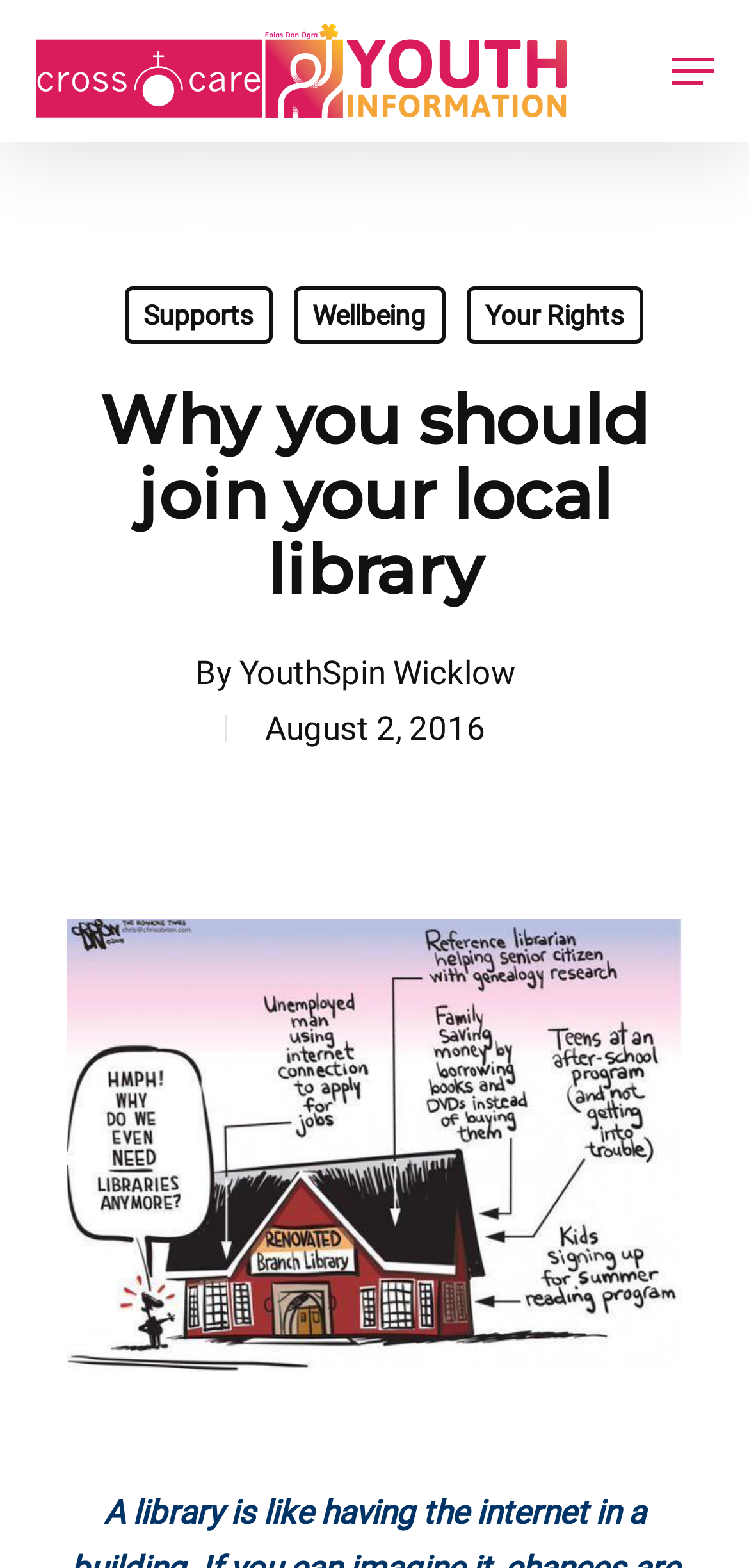Use a single word or phrase to answer the question: What is the date of the article?

August 2, 2016